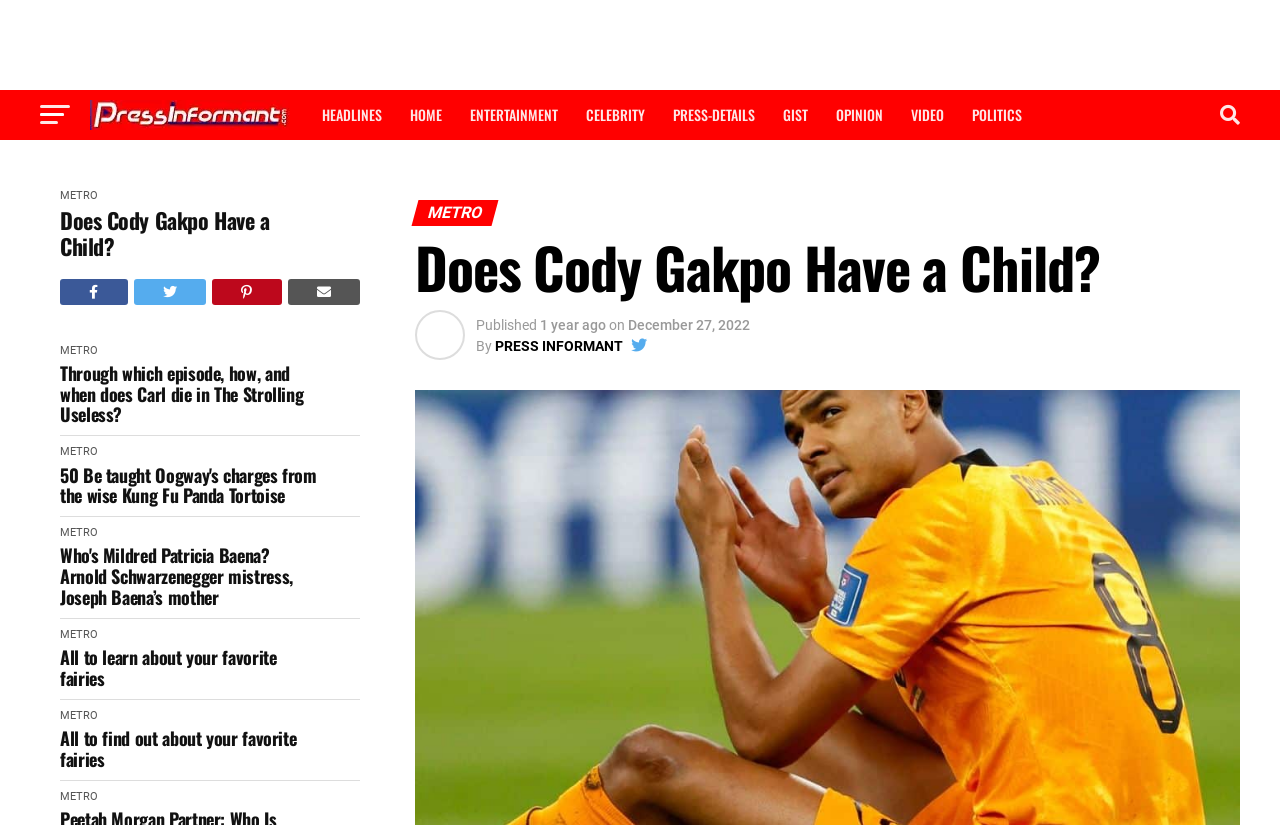Illustrate the webpage's structure and main components comprehensively.

This webpage appears to be a news article page from Press Informant, a Nigerian news paper. At the top, there is a banner with an advertisement and a logo of Press Informant, Nigeria News Paper. Below the banner, there are several navigation links, including "HEADLINES", "HOME", "ENTERTAINMENT", "CELEBRITY", and others, which are aligned horizontally across the page.

The main content of the page is divided into two sections. On the left side, there are several news article links, each with a title and a "METRO" label. These links are stacked vertically, with the most recent article at the top. The titles of the articles include "Does Cody Gakpo Have a Child?", "Through which episode, how, and when does Carl die in The Strolling Useless?", and others.

On the right side, there is a header section with a heading "METRO" and a subheading "Does Cody Gakpo Have a Child?". Below the header, there is a publication information section, which includes the text "Published 1 year ago on December 27, 2022" and "By PRESS INFORMANT". There are also several social media links, represented by icons, below the publication information.

Overall, the webpage has a simple and organized layout, with a clear separation between the navigation links, news article links, and the main content section.